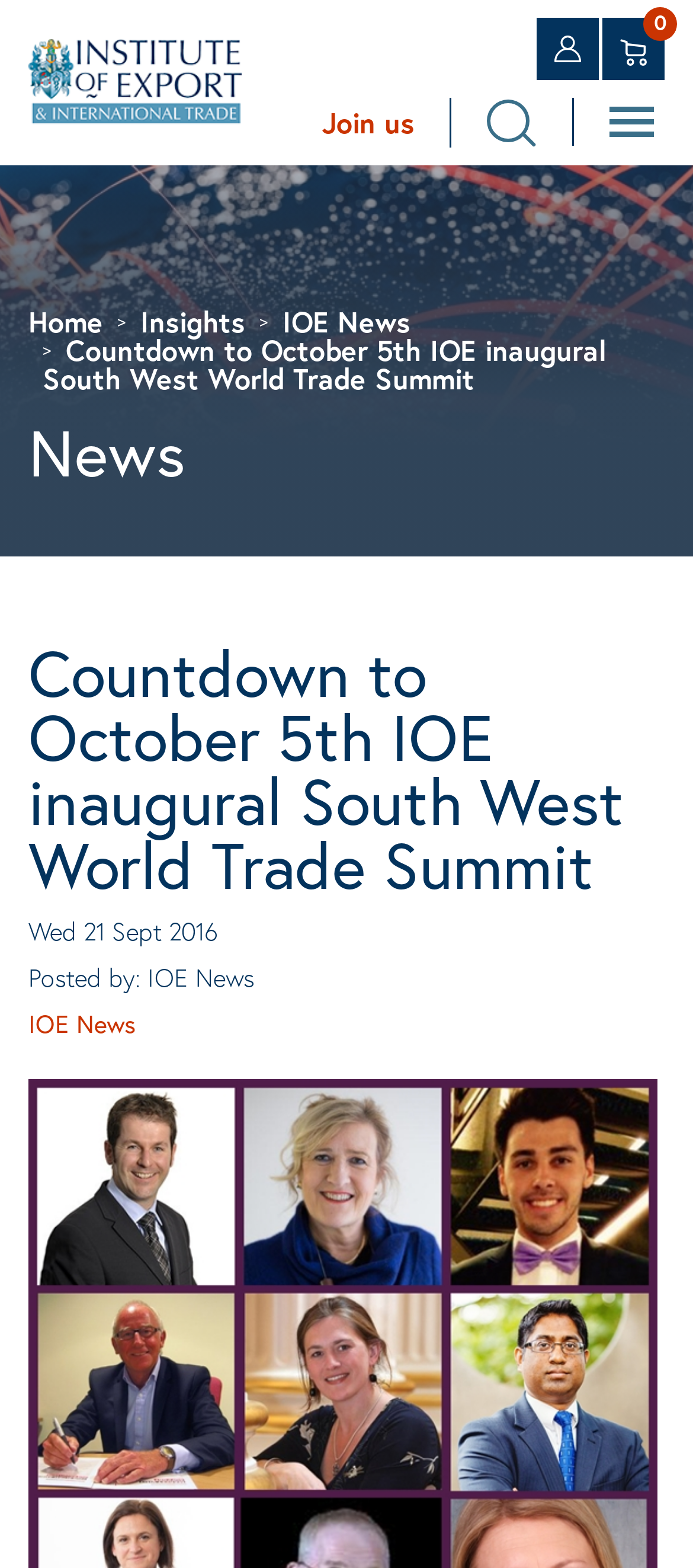Please identify the bounding box coordinates of the element's region that should be clicked to execute the following instruction: "Click IOE Logo". The bounding box coordinates must be four float numbers between 0 and 1, i.e., [left, top, right, bottom].

[0.041, 0.037, 0.349, 0.061]